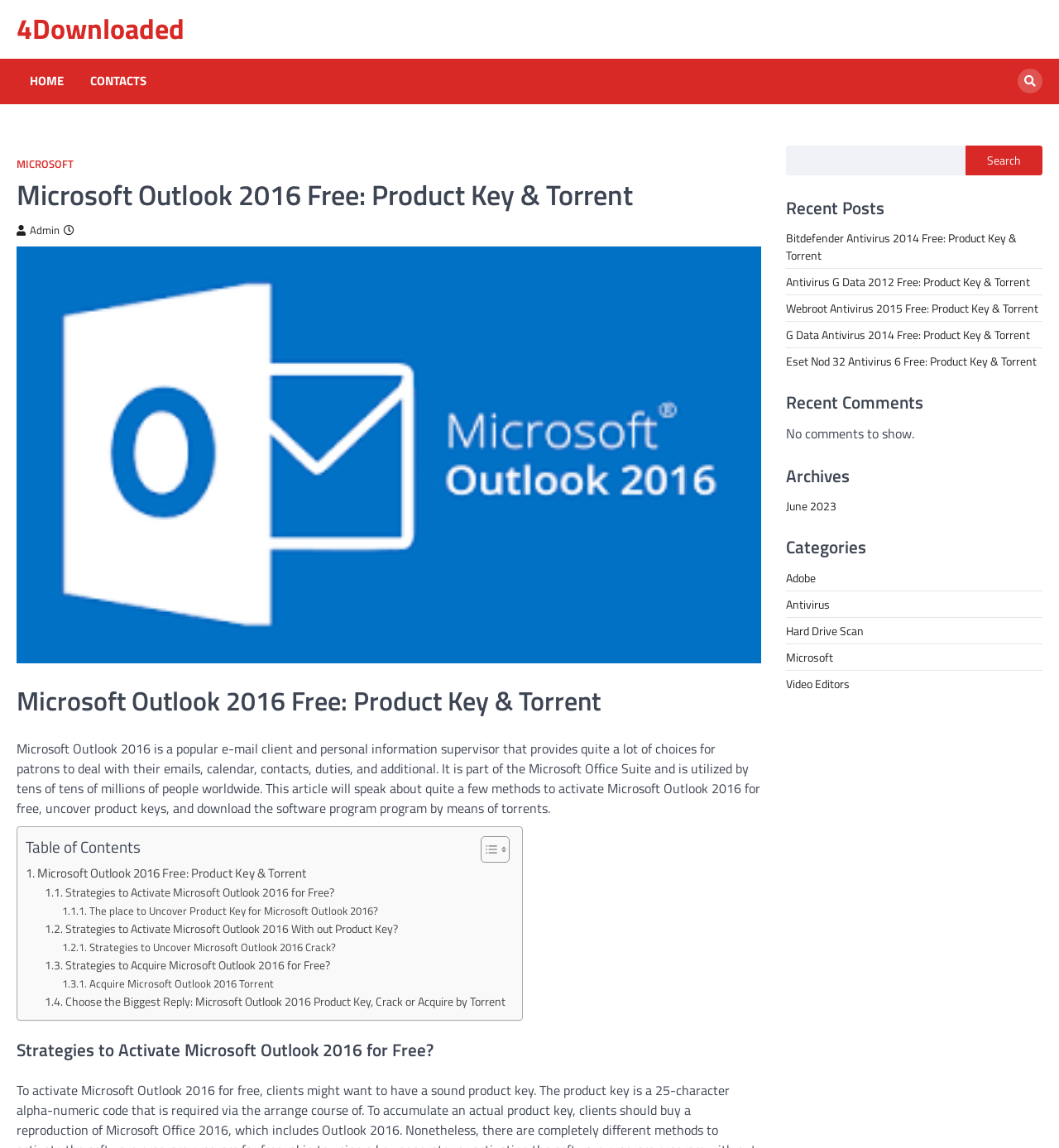Please find the bounding box coordinates of the element that you should click to achieve the following instruction: "Check the Archives section". The coordinates should be presented as four float numbers between 0 and 1: [left, top, right, bottom].

[0.742, 0.404, 0.984, 0.426]